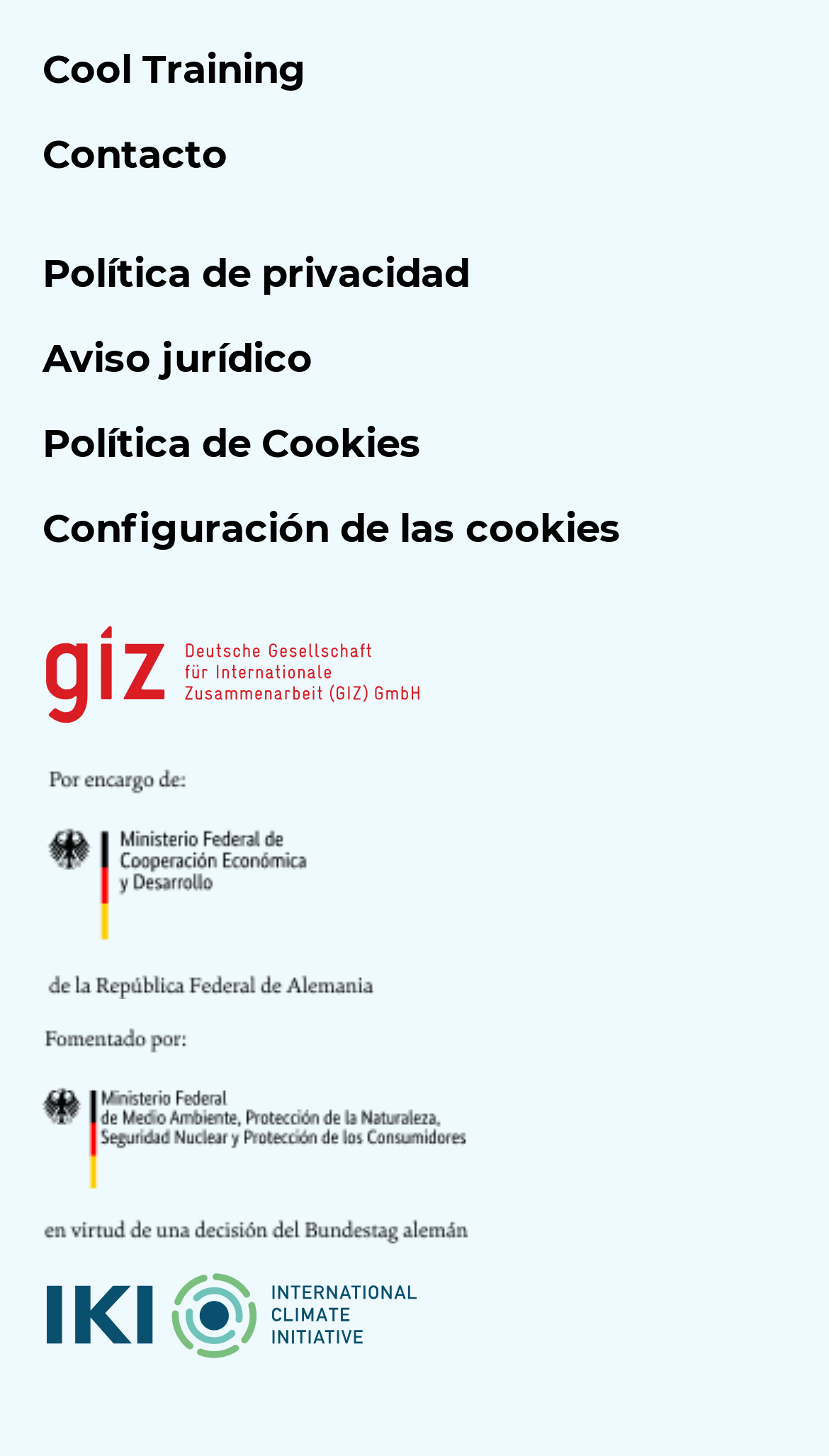Could you please study the image and provide a detailed answer to the question:
What is the first service navigation?

The first service navigation is 'Service navigation 1' which is a heading element with ID 191, located at the top of the page with a bounding box of [0.049, 0.029, 0.051, 0.031].